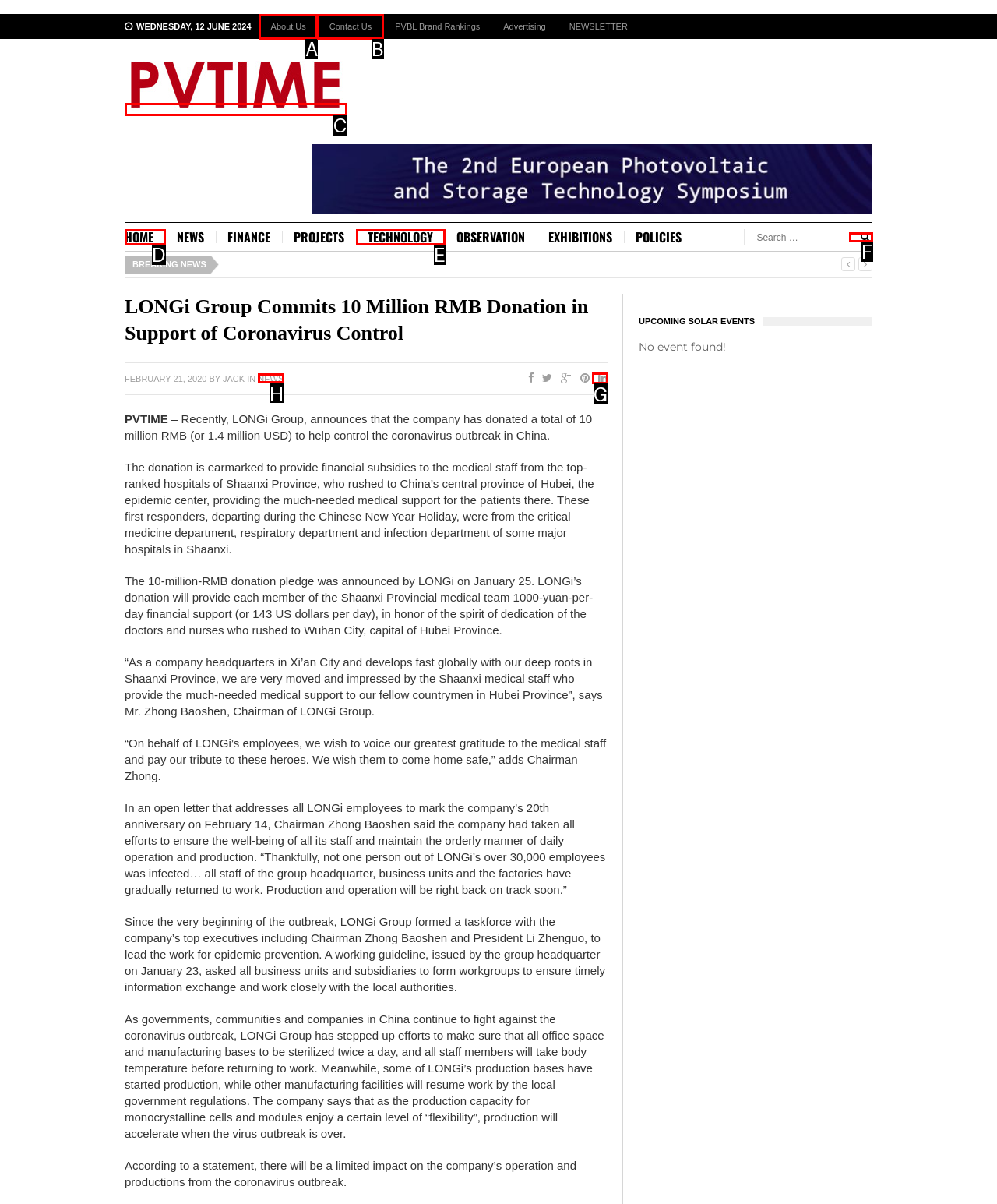Which lettered option should be clicked to perform the following task: Click on the 'PVTIME' link
Respond with the letter of the appropriate option.

C